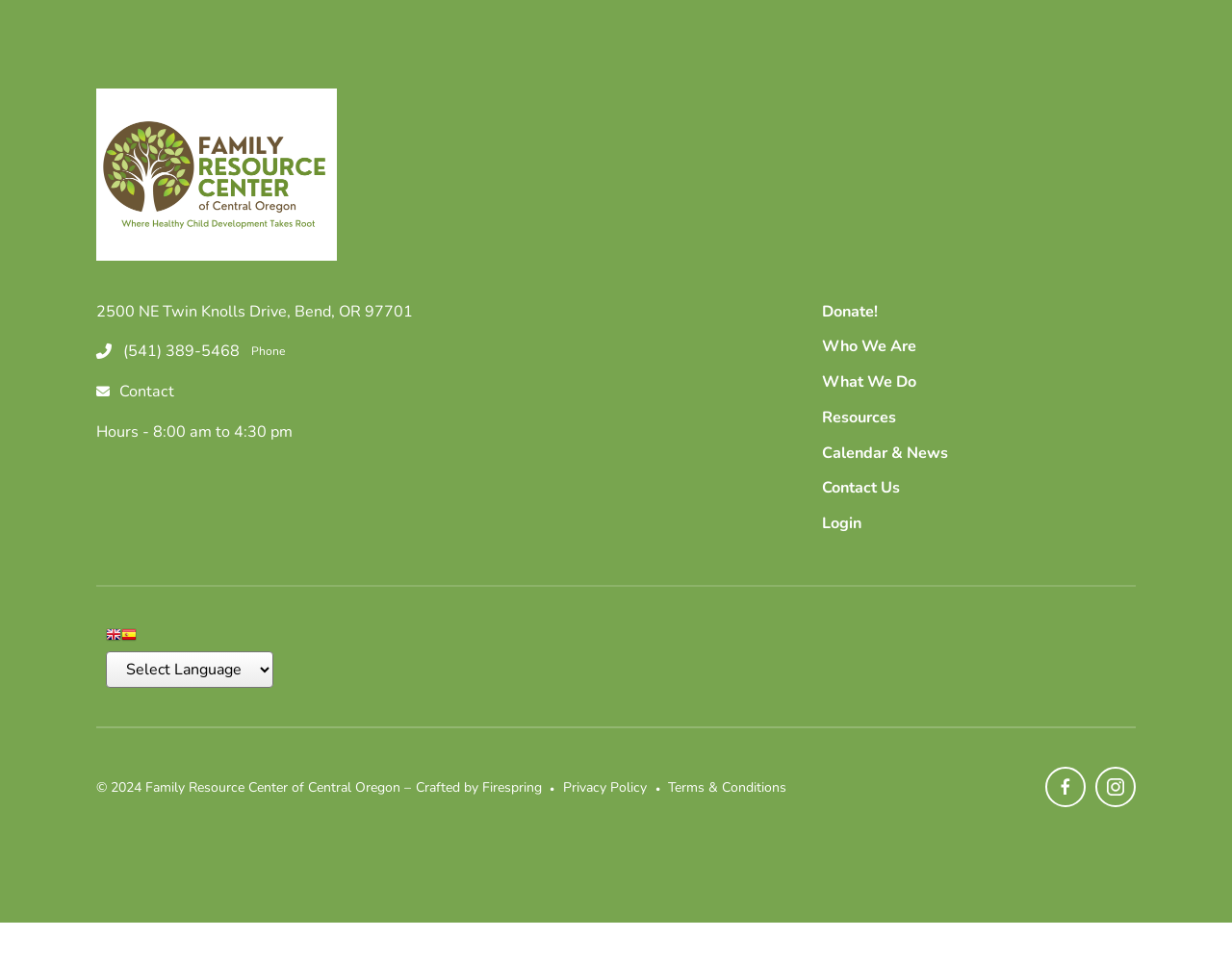Determine the coordinates of the bounding box for the clickable area needed to execute this instruction: "call the phone number".

[0.1, 0.354, 0.195, 0.376]